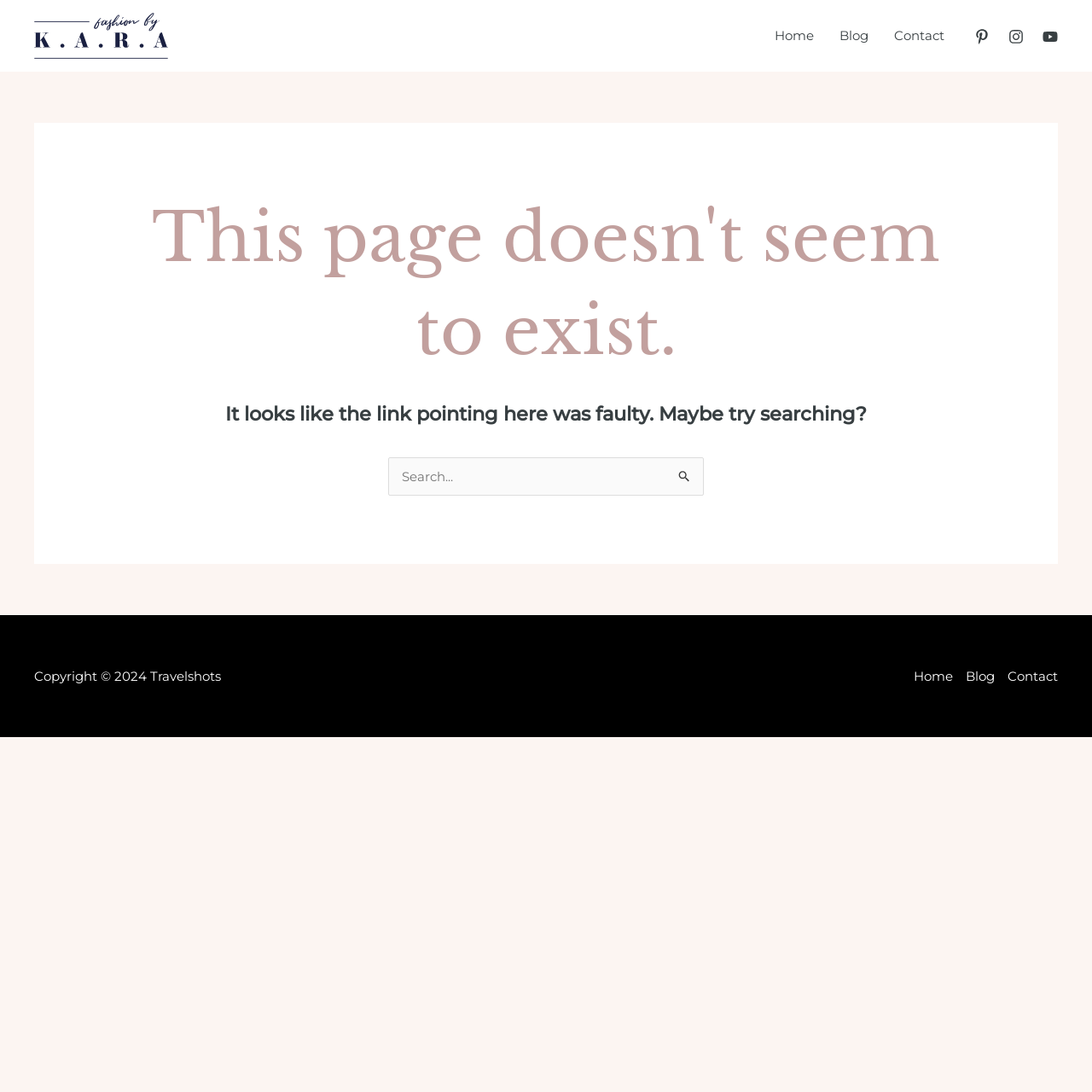Identify the headline of the webpage and generate its text content.

This page doesn't seem to exist.